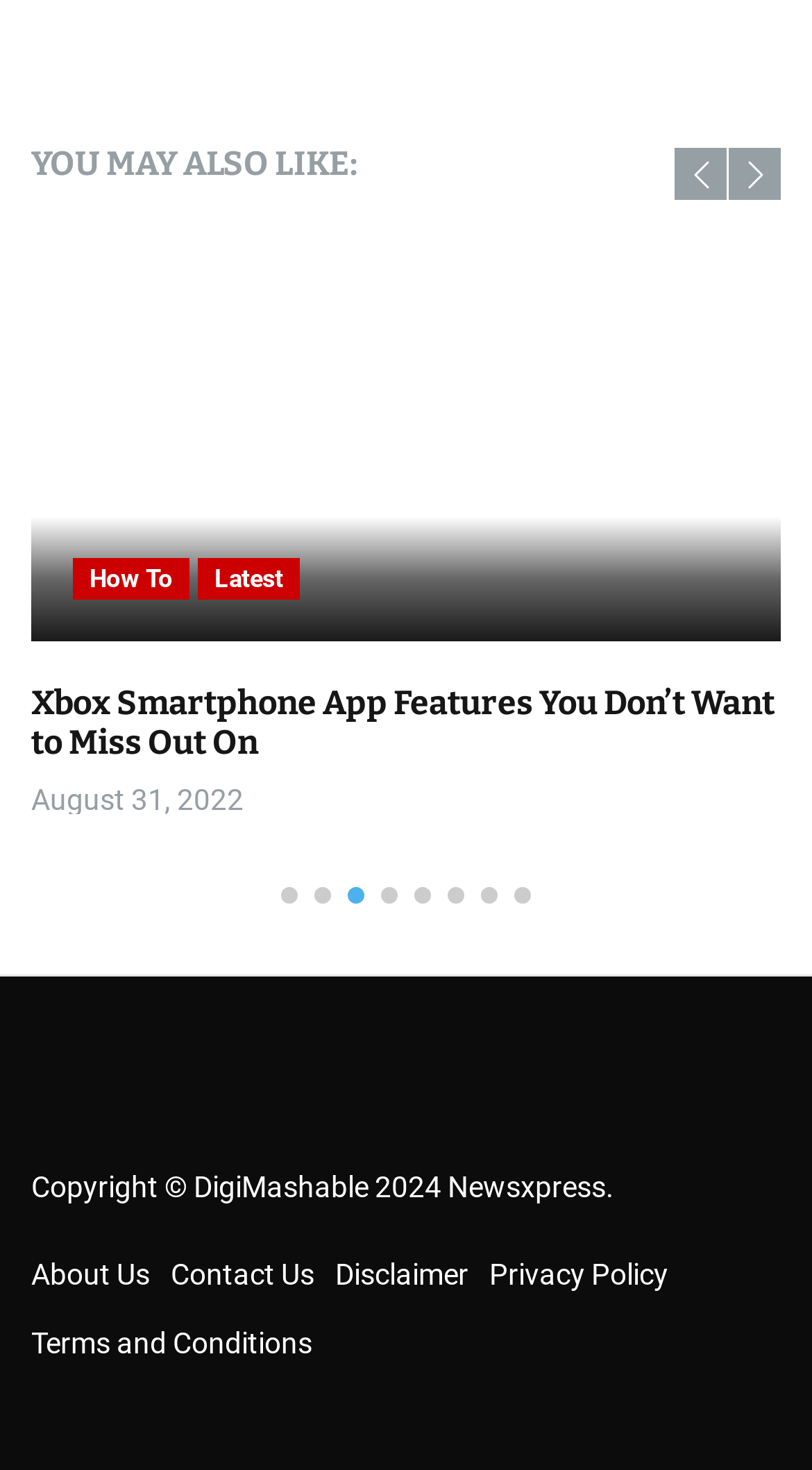Identify the bounding box coordinates for the region to click in order to carry out this instruction: "Search for something". Provide the coordinates using four float numbers between 0 and 1, formatted as [left, top, right, bottom].

None